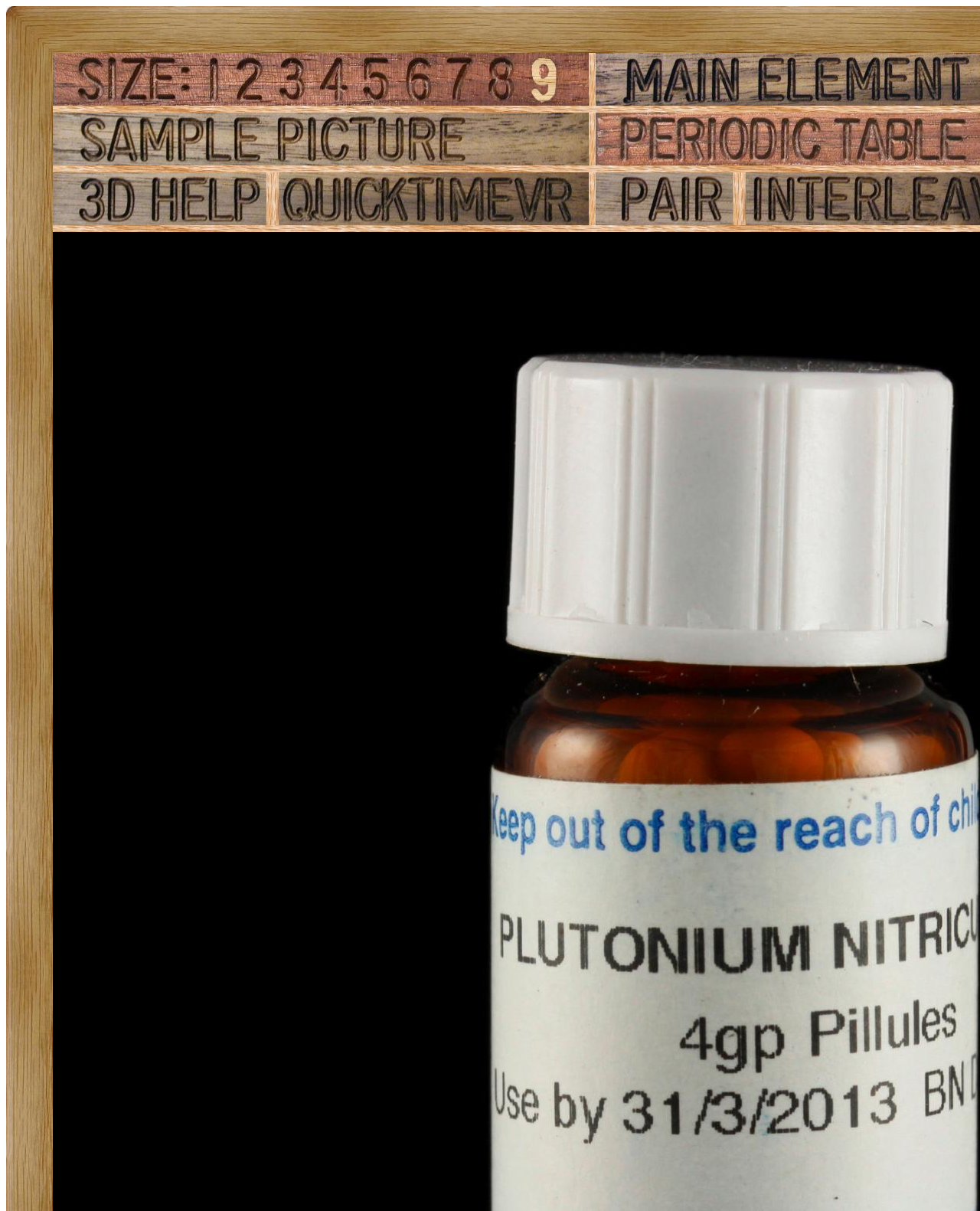Offer a meticulous description of the webpage's structure and content.

The webpage appears to be a detailed page about the element Plutonium in the Periodic Table. At the top, there is a title or heading that reads "Sample of the element Plutonium in the Periodic Table". 

Below the title, there is a table with multiple cells. The table takes up a significant portion of the page, spanning from the left to the right side. The cells in the table are arranged in a grid-like structure, with some cells containing links. One of these links is positioned in the middle of the table, spanning across several cells. 

There are no images on the page, but the table cells contain text, likely describing the properties and characteristics of Plutonium. The text is organized in a structured format, with each cell containing a specific piece of information. The overall layout of the table suggests that it is providing a detailed and organized view of the element Plutonium.